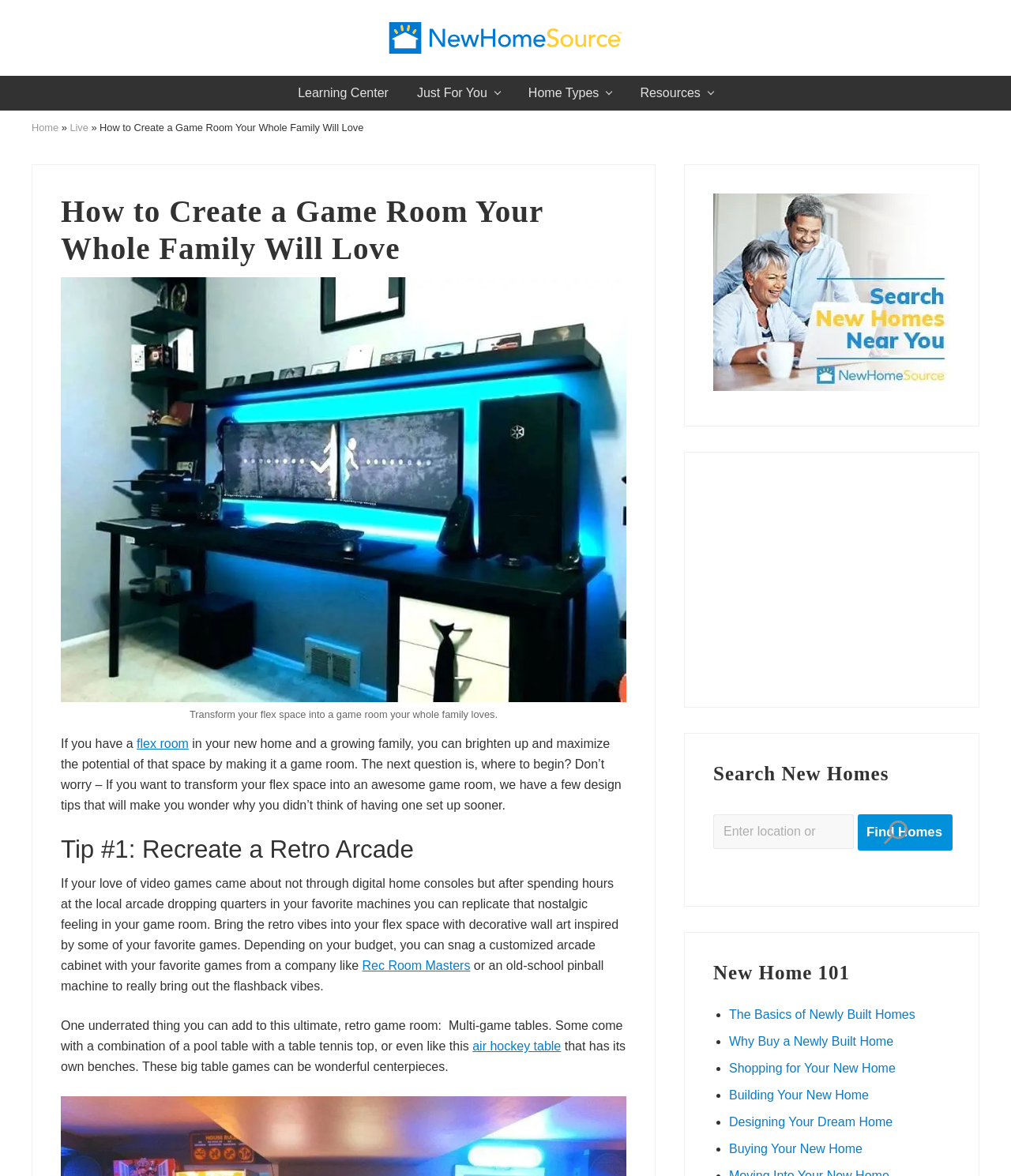Illustrate the webpage with a detailed description.

This webpage is about transforming a flex space in a new home into a game room that the whole family will love. At the top, there is a navigation menu with links to "Menu", "Skip to primary navigation", "Skip to main content", "Skip to primary sidebar", and "Skip to footer". Below this, there is a logo of "NewHomeSource" with an image.

The main content of the page is divided into two sections. On the left, there is a header "How to Create a Game Room Your Whole Family Will Love" followed by a figure with an image of a cool game room and a caption "Transform your flex space into a game room your whole family loves." Below this, there is a paragraph of text that introduces the idea of converting a flex room into a game room.

The main content continues with a series of tips on how to create a game room. The first tip is to recreate a retro arcade, with suggestions on how to decorate the room with nostalgic elements. There are also links to external resources, such as "Rec Room Masters" and "air hockey table", that provide more information on how to create a retro game room.

On the right side of the page, there is a primary sidebar with several sections. At the top, there is a search bar with a button "Find Homes" and a link to "Search new homes". Below this, there are headings for "New Home 101" and a list of links to articles on topics related to buying and building a new home, such as "The Basics of Newly Built Homes", "Why Buy a Newly Built Home", and "Designing Your Dream Home".

Overall, the webpage provides a guide on how to create a game room in a new home, with tips and resources on how to decorate and design the space. The primary sidebar provides additional information and resources on buying and building a new home.